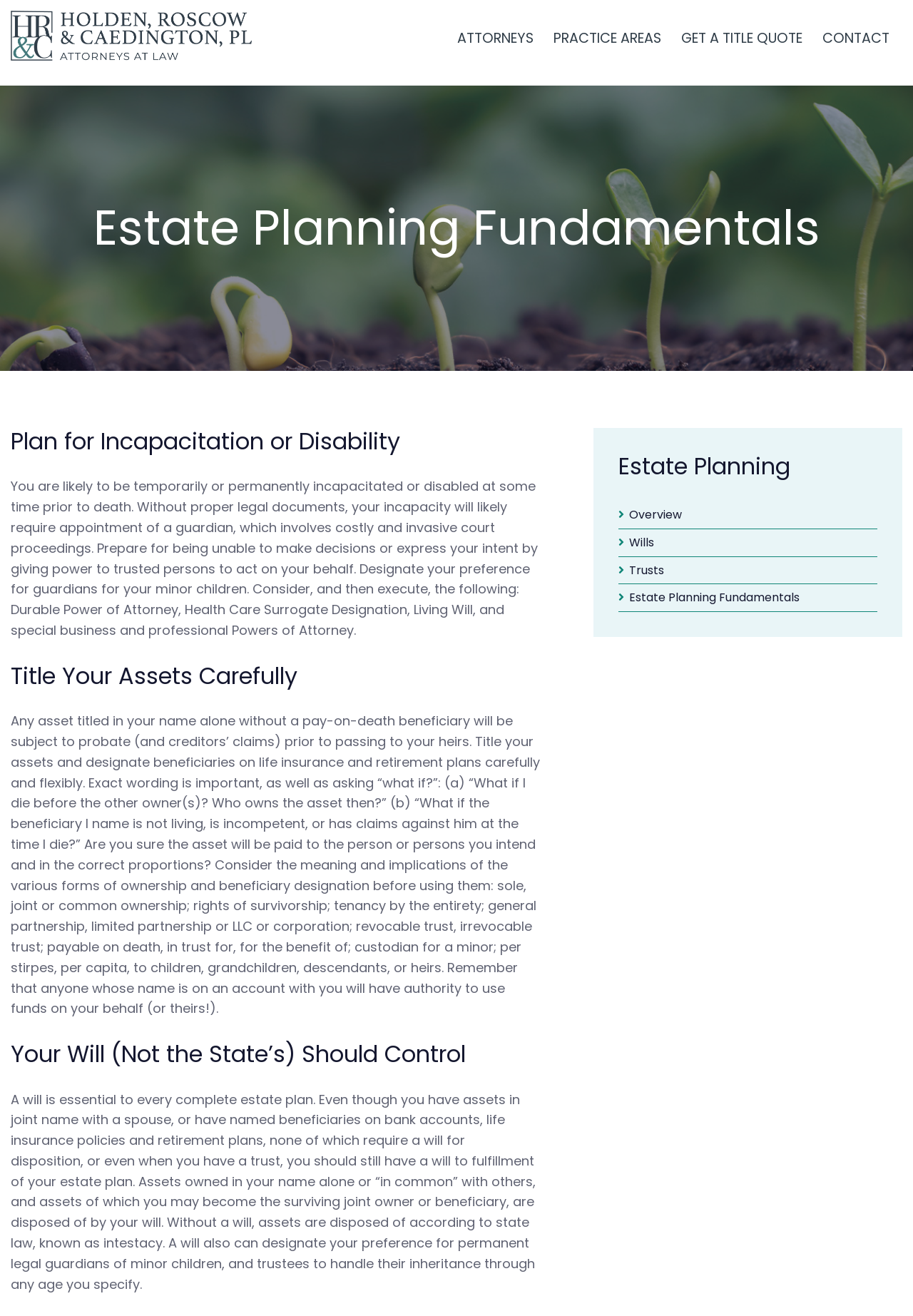Find the bounding box coordinates of the element I should click to carry out the following instruction: "Click the 'GET A TITLE QUOTE' link".

[0.738, 0.019, 0.887, 0.04]